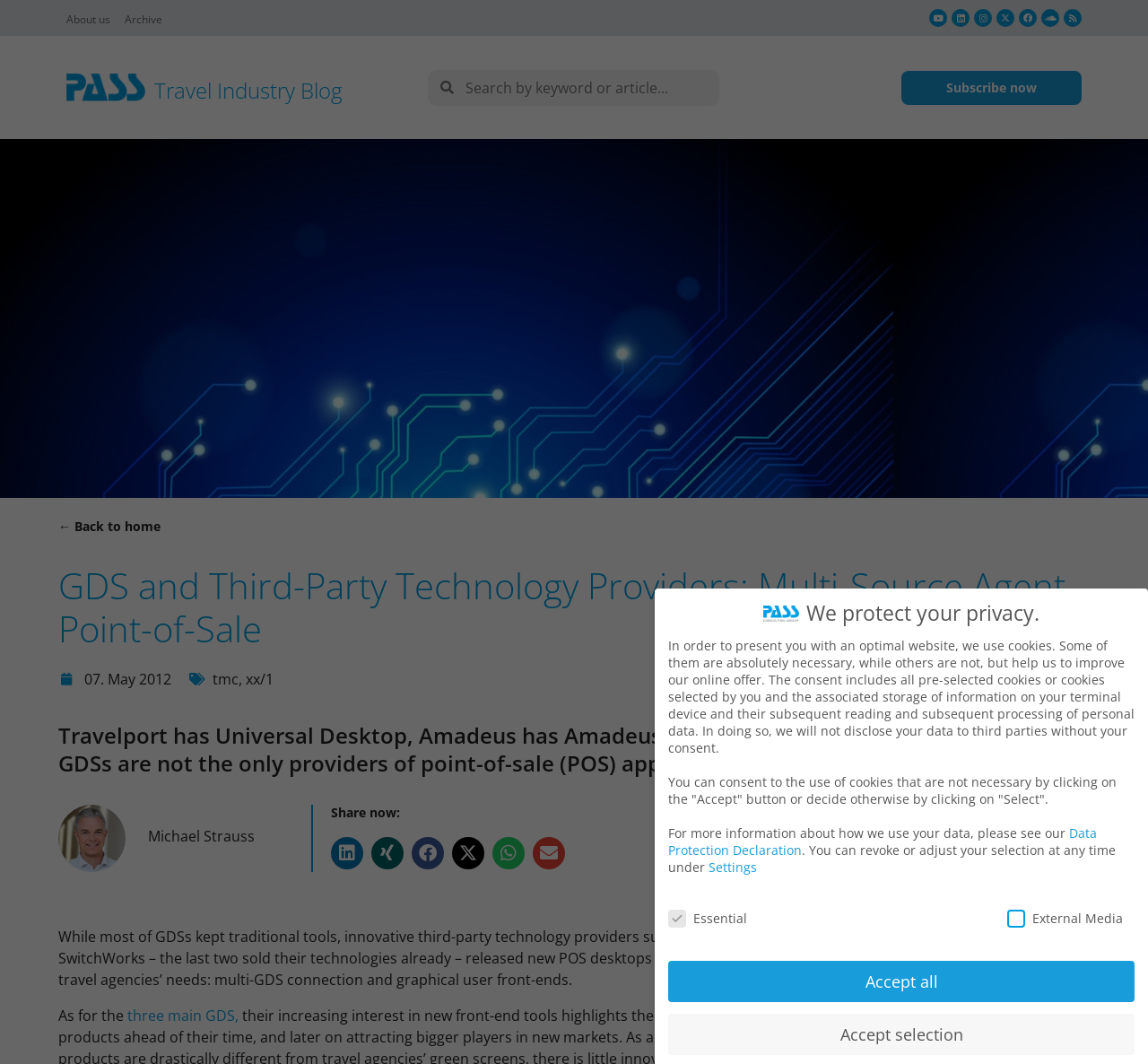Provide the bounding box coordinates of the HTML element this sentence describes: "About us". The bounding box coordinates consist of four float numbers between 0 and 1, i.e., [left, top, right, bottom].

[0.058, 0.012, 0.096, 0.025]